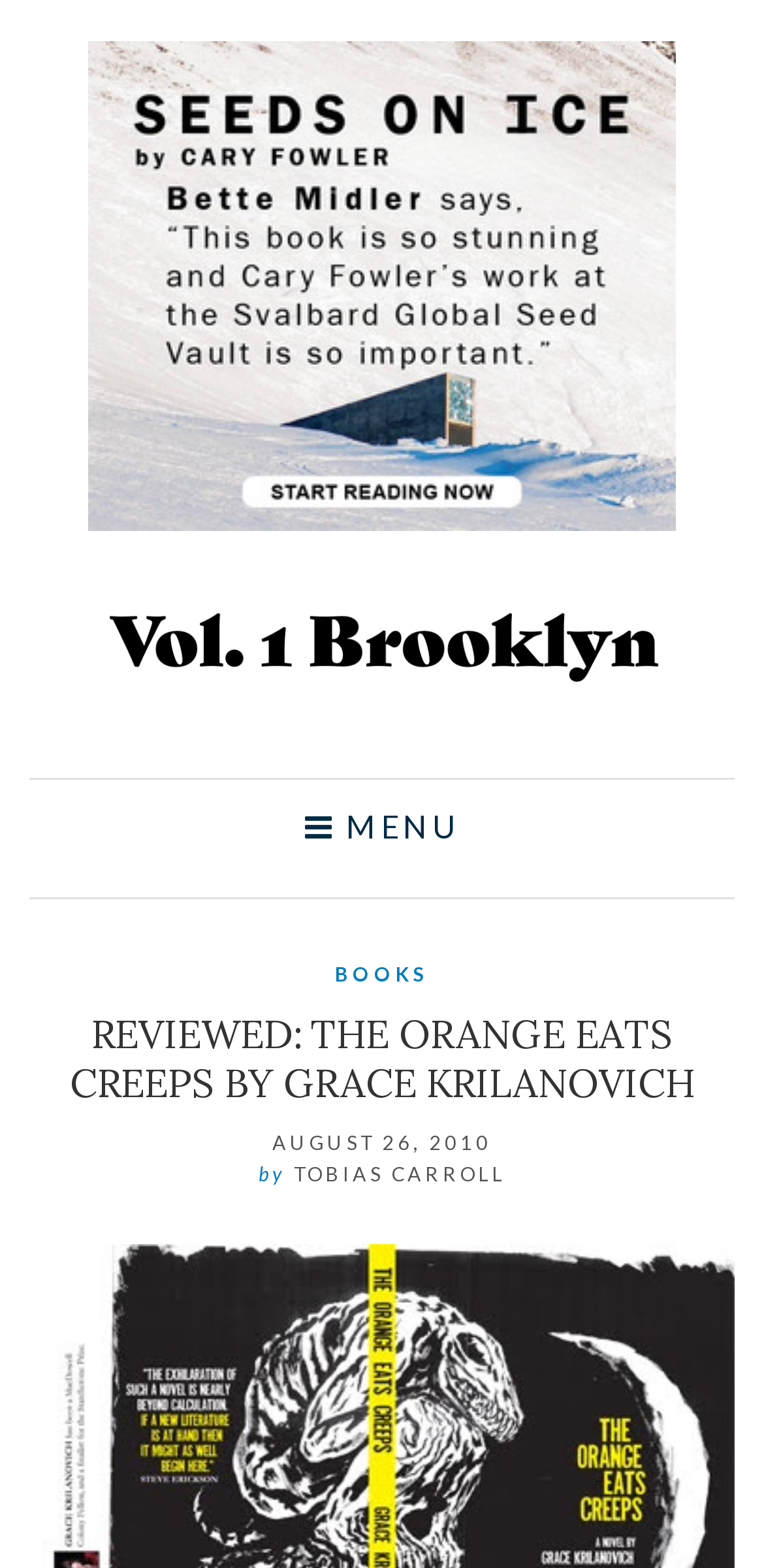Provide a single word or phrase answer to the question: 
What is the date of the review?

August 26, 2010